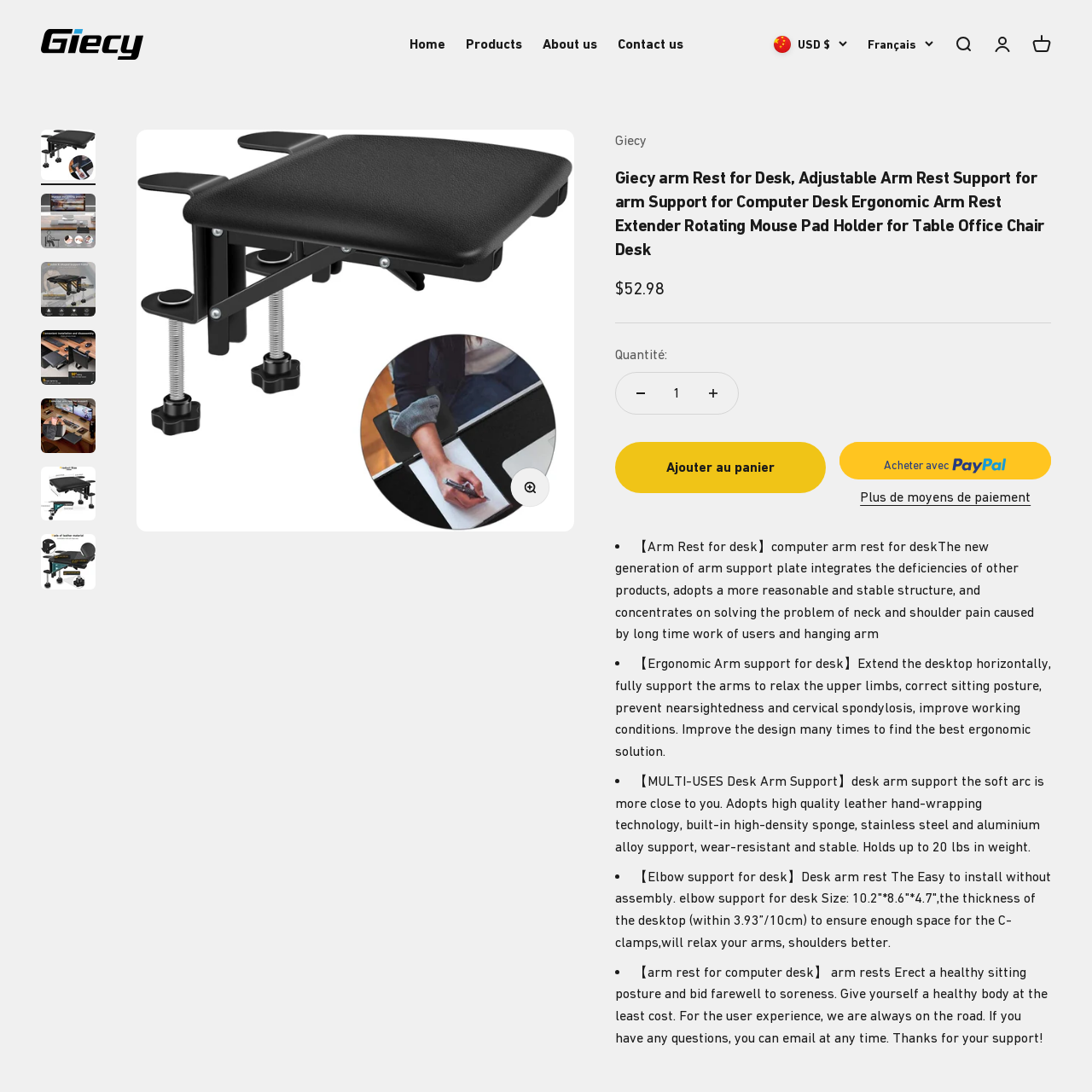What material is used for hand-wrapping? Look at the image outlined by the red bounding box and provide a succinct answer in one word or a brief phrase.

Leather